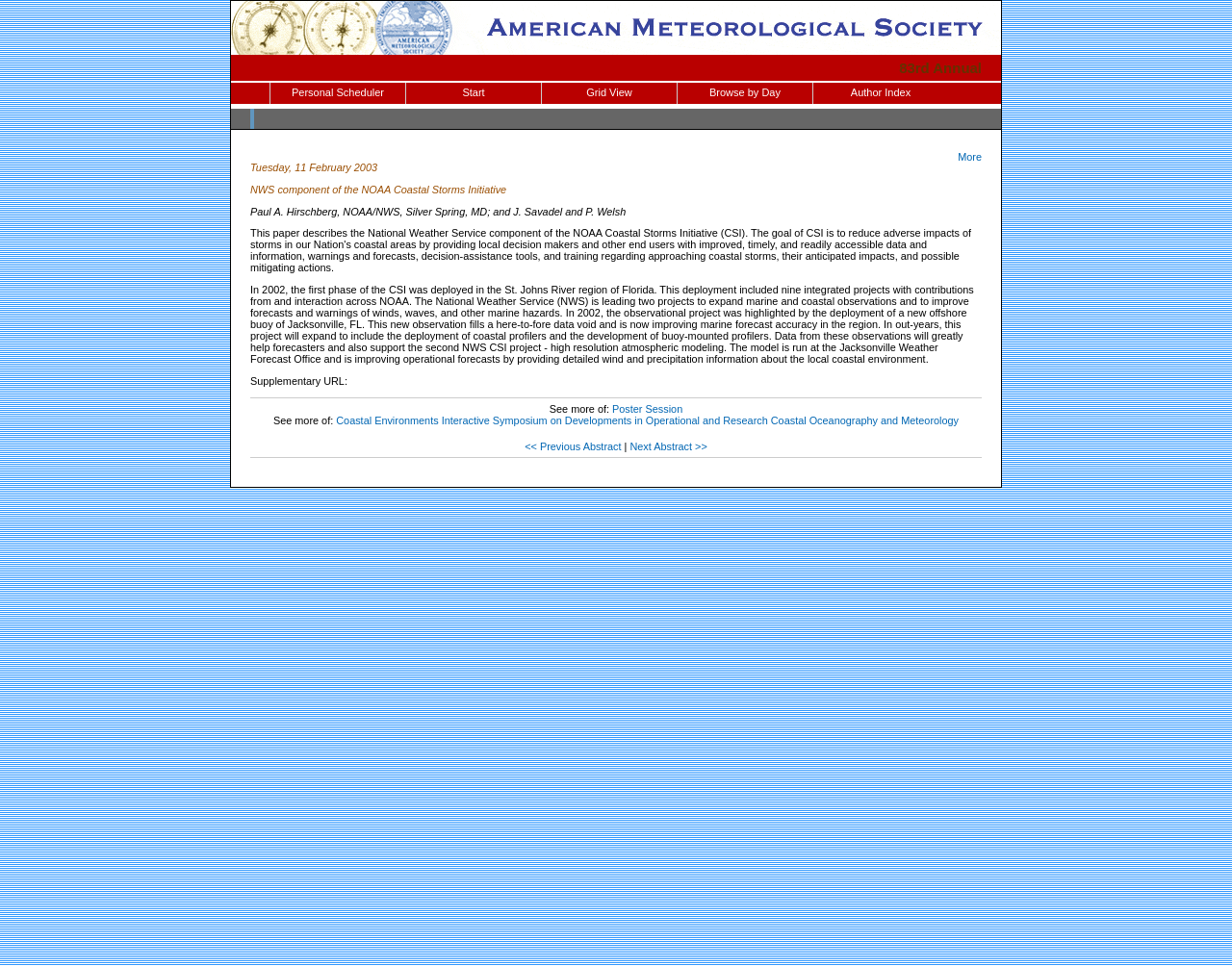Articulate a detailed summary of the webpage's content and design.

This webpage appears to be an abstract page for a conference presentation. At the top, there is a logo of the American Meteorological Society (AMS) linked to their website, situated on the left side of the page. Next to the logo, there is a link to the "83rd Annual" conference. 

Below the logo, there are several links to navigate the conference schedule, including "Personal Scheduler", "Start", "Grid View", "Browse by Day", and "Author Index", aligned horizontally and centered on the page. 

Further down, there is a heading, although its text is not specified. Below the heading, the title "NWS component of the NOAA Coastal Storms Initiative" is displayed, followed by the authors' names and affiliations. 

The main content of the abstract is a block of text that describes the project, including its deployment, goals, and expected outcomes. This text is situated in the middle of the page, spanning about two-thirds of the page width. 

On the right side of the page, there are several links and text elements, including a "More" link, a "Supplementary URL" label, and a "See more of" label with a link to a "Poster Session". There is also a link to a "Coastal Environments Interactive Symposium" and navigation links to the previous and next abstracts, with a vertical bar separating them.